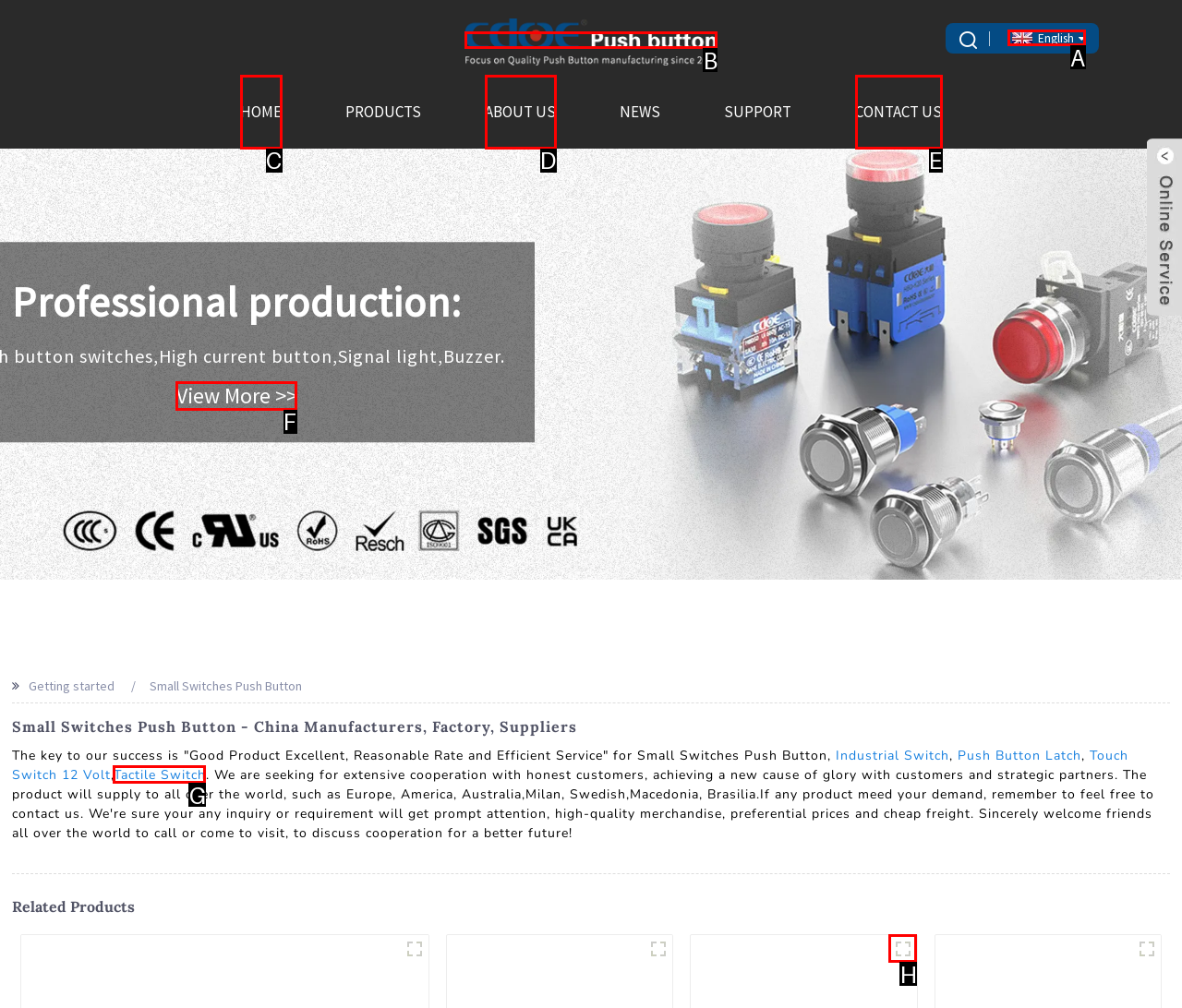Indicate the UI element to click to perform the task: View more professional production products. Reply with the letter corresponding to the chosen element.

F